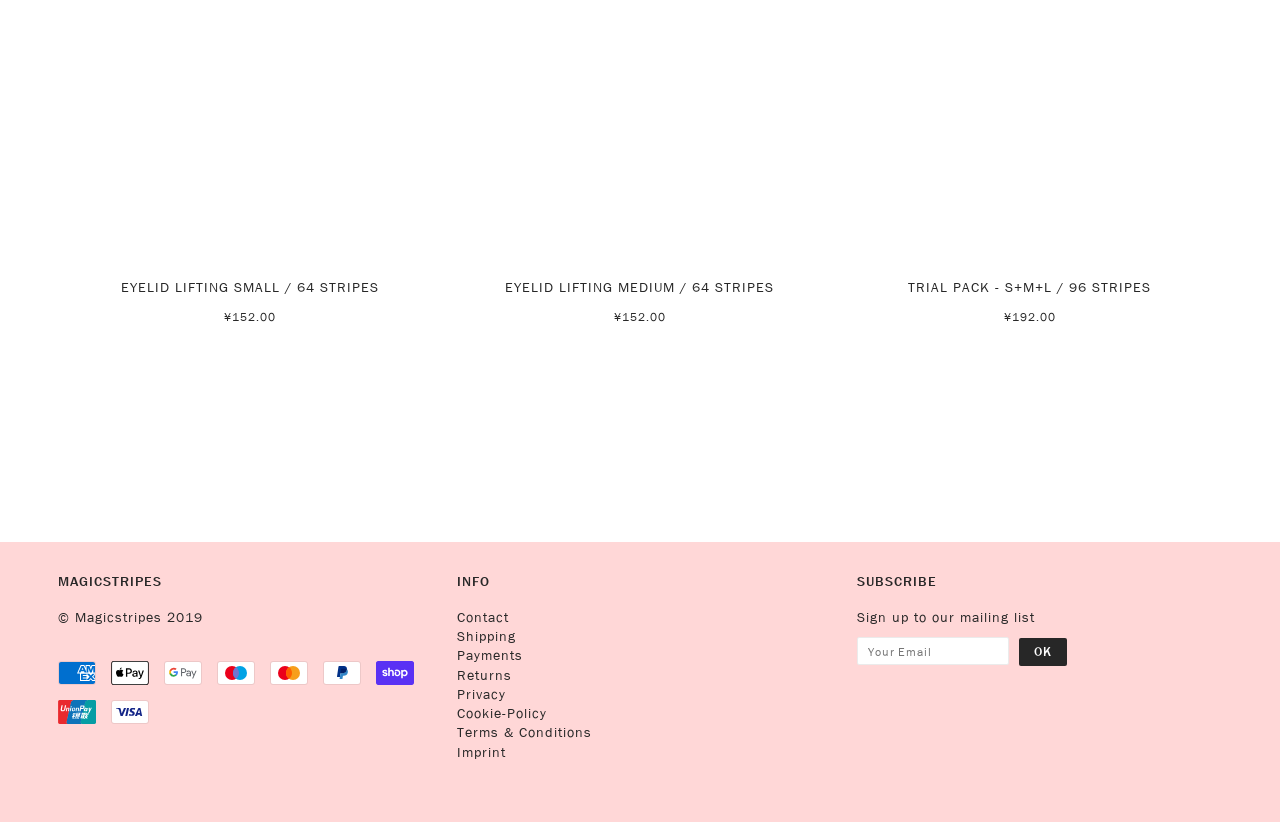Identify the bounding box coordinates of the clickable region necessary to fulfill the following instruction: "Click the 'OK' button". The bounding box coordinates should be four float numbers between 0 and 1, i.e., [left, top, right, bottom].

[0.796, 0.776, 0.834, 0.81]